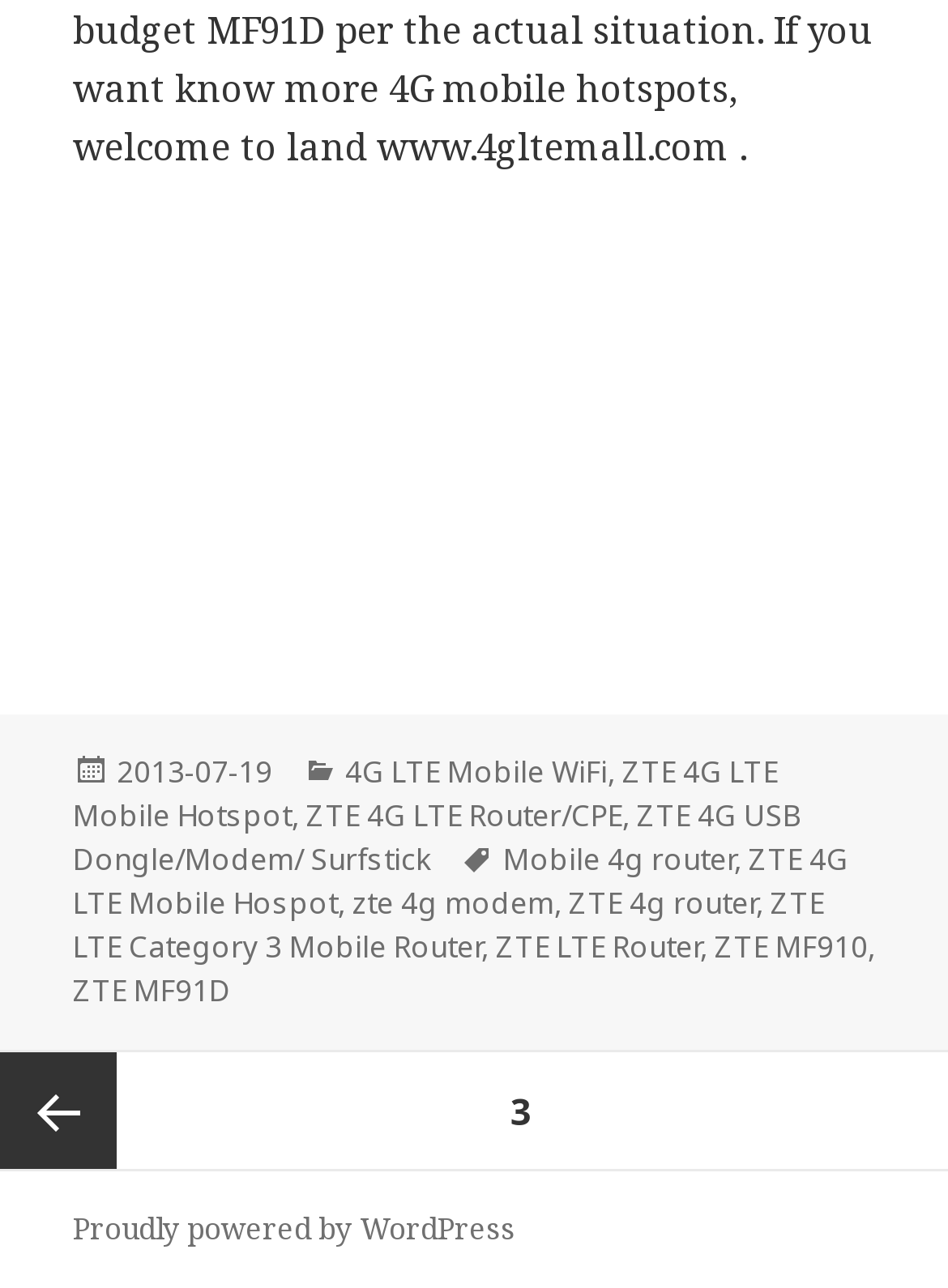Locate the bounding box of the UI element described by: "Previous page" in the given webpage screenshot.

[0.0, 0.818, 0.123, 0.908]